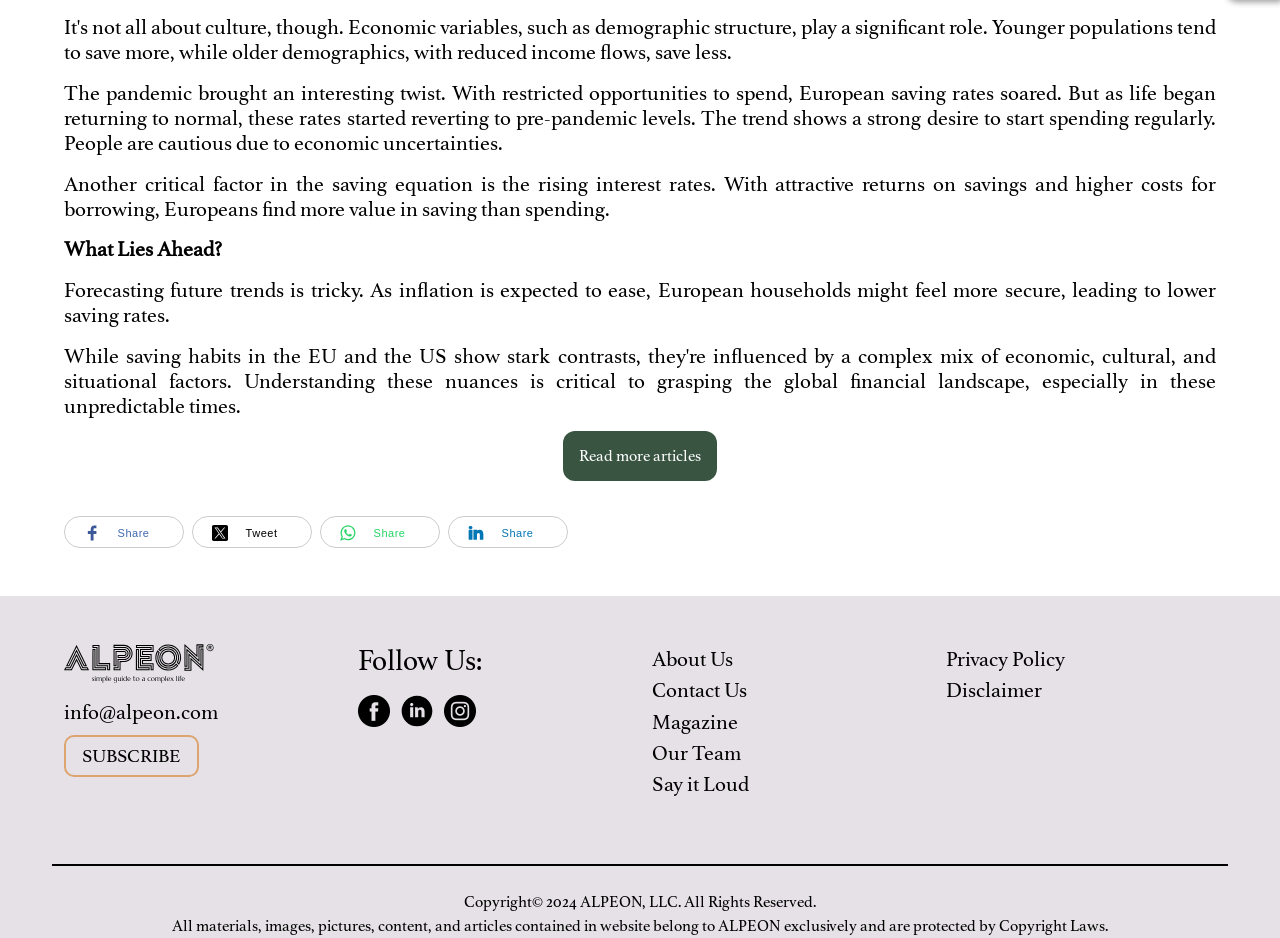Extract the bounding box coordinates of the UI element described: "Read more articles". Provide the coordinates in the format [left, top, right, bottom] with values ranging from 0 to 1.

[0.44, 0.46, 0.56, 0.513]